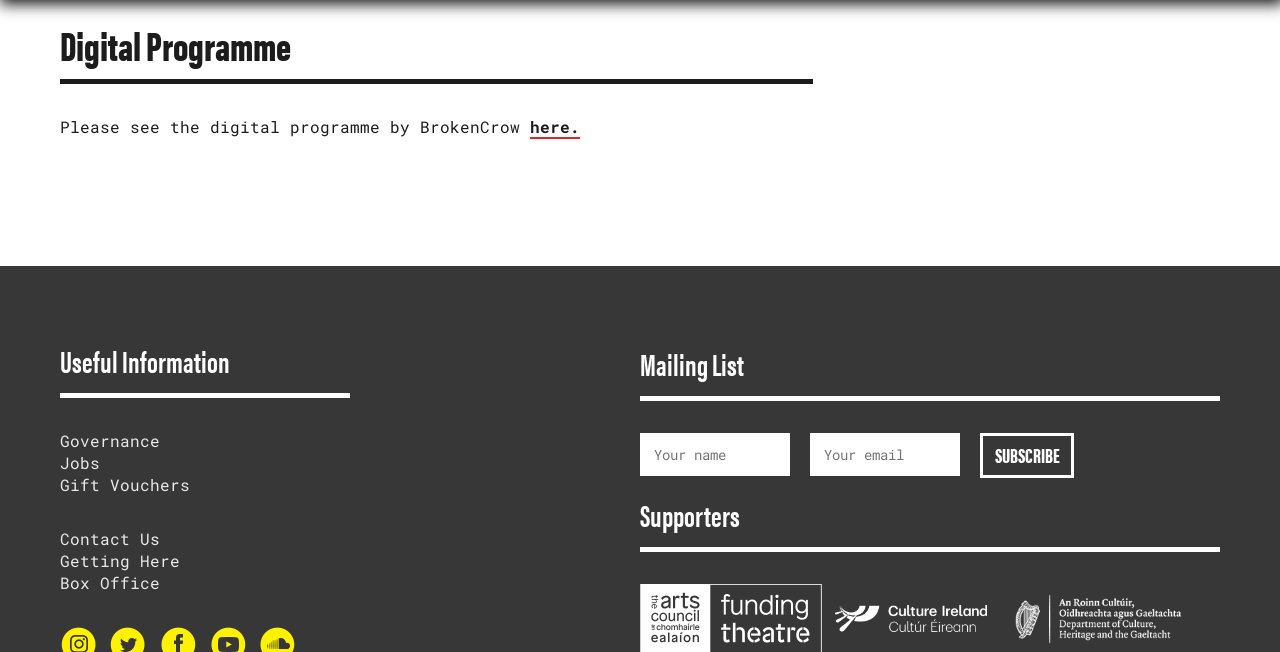With reference to the screenshot, provide a detailed response to the question below:
What is the purpose of the 'SUBSCRIBE' button?

The question is asking about the purpose of the 'SUBSCRIBE' button. Based on the context of the mailing list section, it is clear that the 'SUBSCRIBE' button is intended to allow users to subscribe to the mailing list by providing their name and email address.